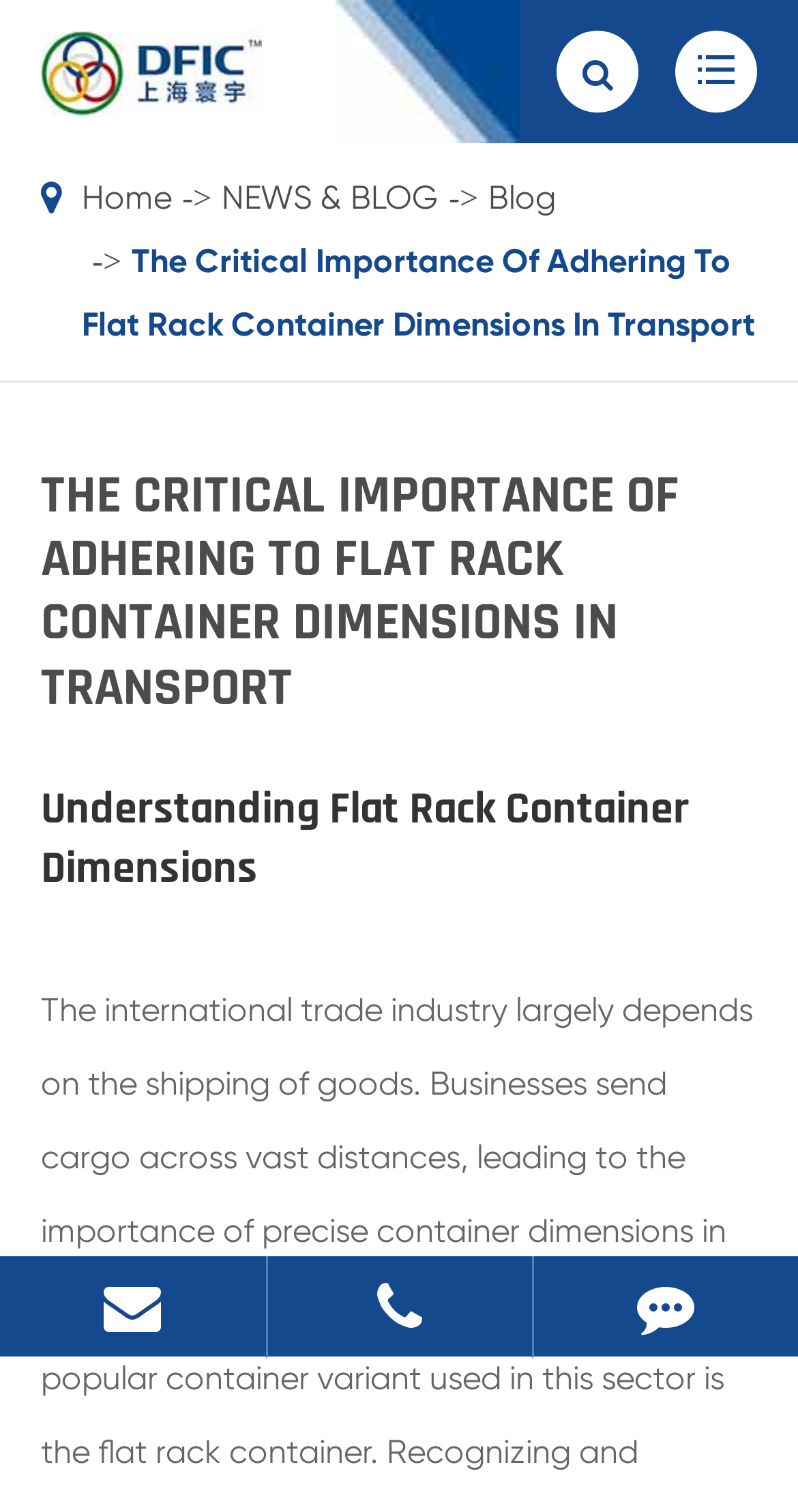Pinpoint the bounding box coordinates of the area that should be clicked to complete the following instruction: "contact via email". The coordinates must be given as four float numbers between 0 and 1, i.e., [left, top, right, bottom].

[0.0, 0.831, 0.332, 0.897]